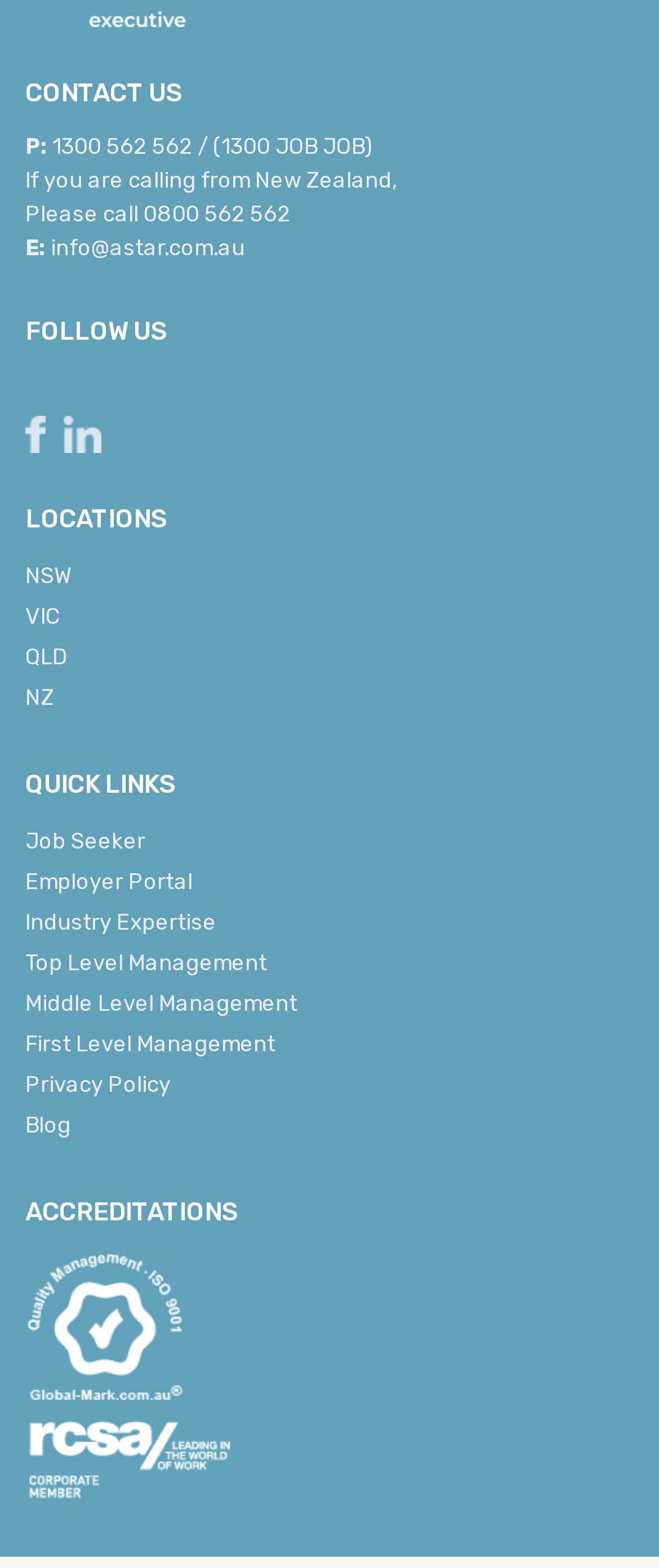How many locations are listed?
Offer a detailed and full explanation in response to the question.

I counted the location links under the 'LOCATIONS' section, and there are four locations listed: NSW, VIC, QLD, and NZ.